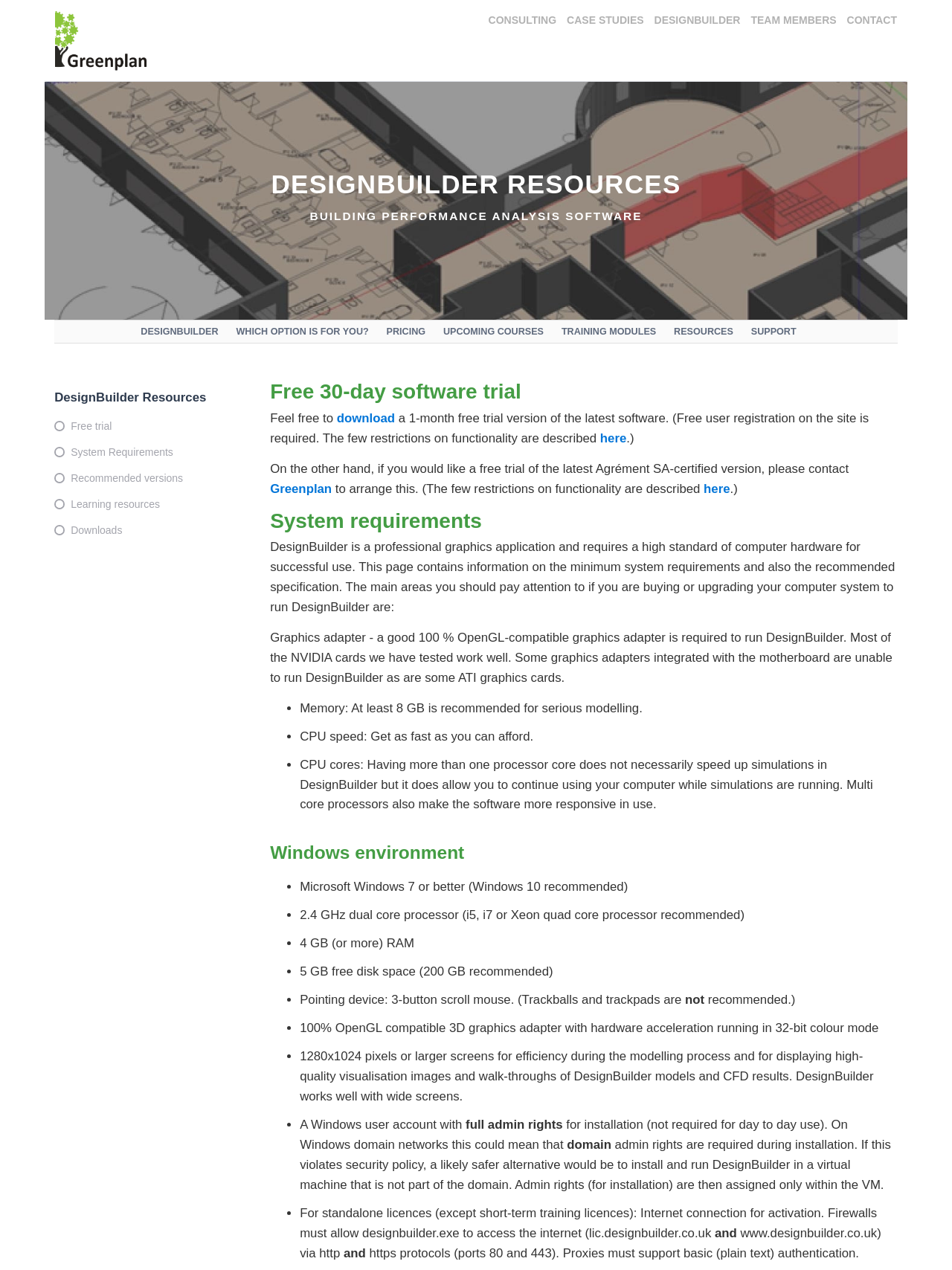Provide the bounding box coordinates of the section that needs to be clicked to accomplish the following instruction: "View the recommended versions."

[0.057, 0.37, 0.263, 0.382]